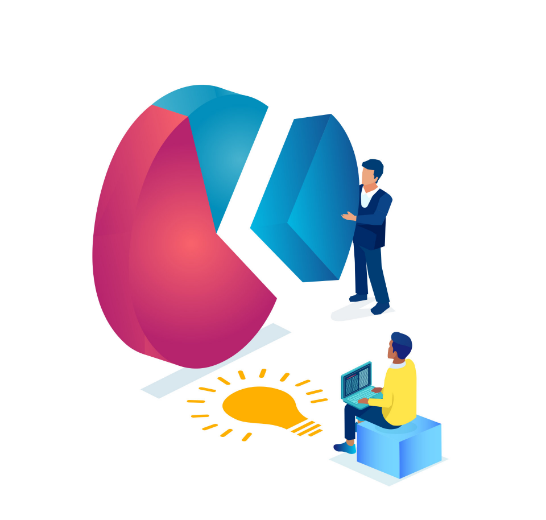Offer an in-depth description of the image.

The image depicts a vibrant, stylized representation of a pie chart, symbolizing data analysis and financial insights. To the right of the chart, a professional in business attire gestures towards the chart, possibly explaining its significance in a funding context. Below, another individual sits on a cube, engaged with a laptop while a glowing light bulb icon emanates from the base, suggesting the generation of innovative ideas or strategies. This imagery aligns with the theme of venture capital and funding for projects, resonating with the overall focus on support for startups and entrepreneurship highlighted in the surrounding content.